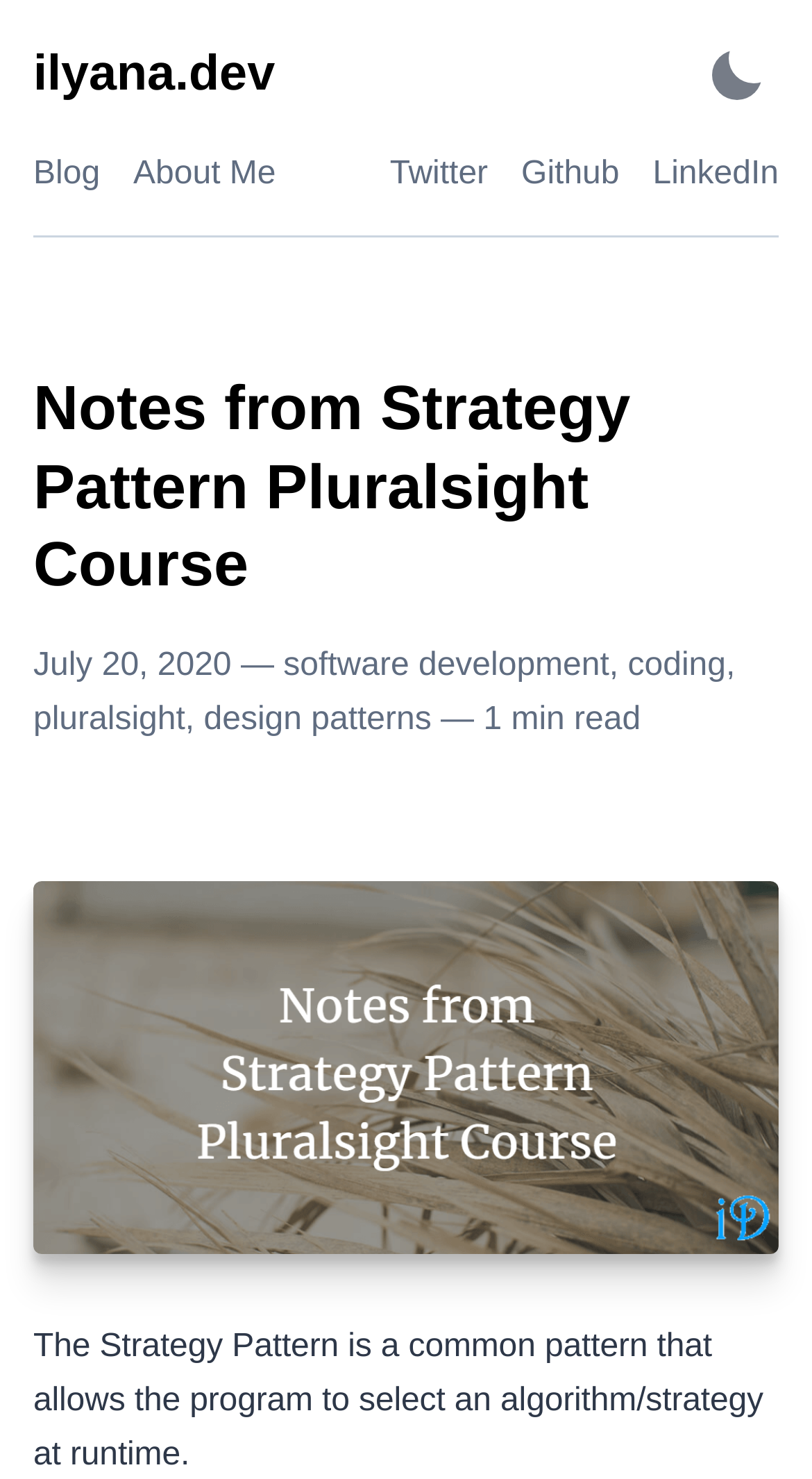Determine the primary headline of the webpage.

Notes from Strategy Pattern Pluralsight Course